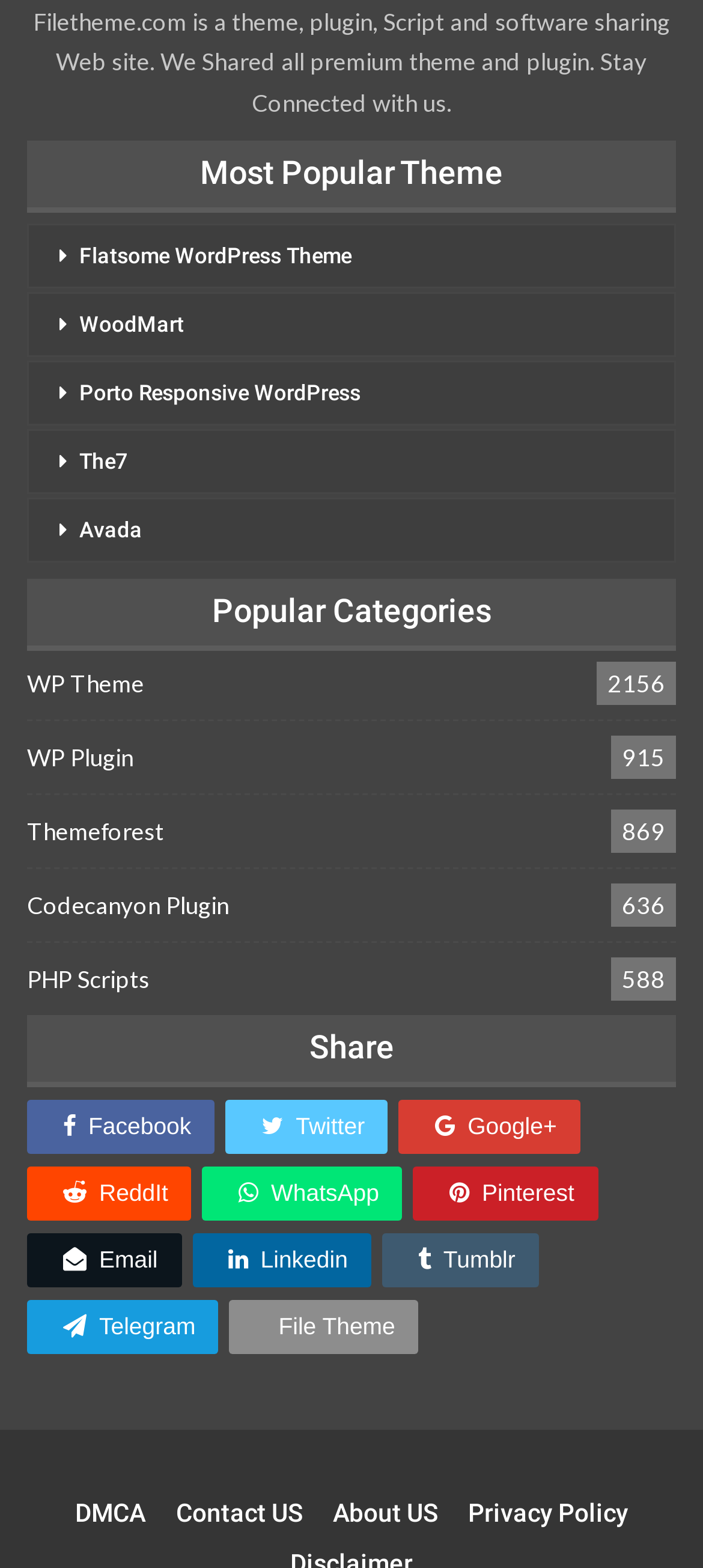Identify the bounding box coordinates of the section to be clicked to complete the task described by the following instruction: "Follow Facebook page". The coordinates should be four float numbers between 0 and 1, formatted as [left, top, right, bottom].

[0.315, 0.529, 0.574, 0.55]